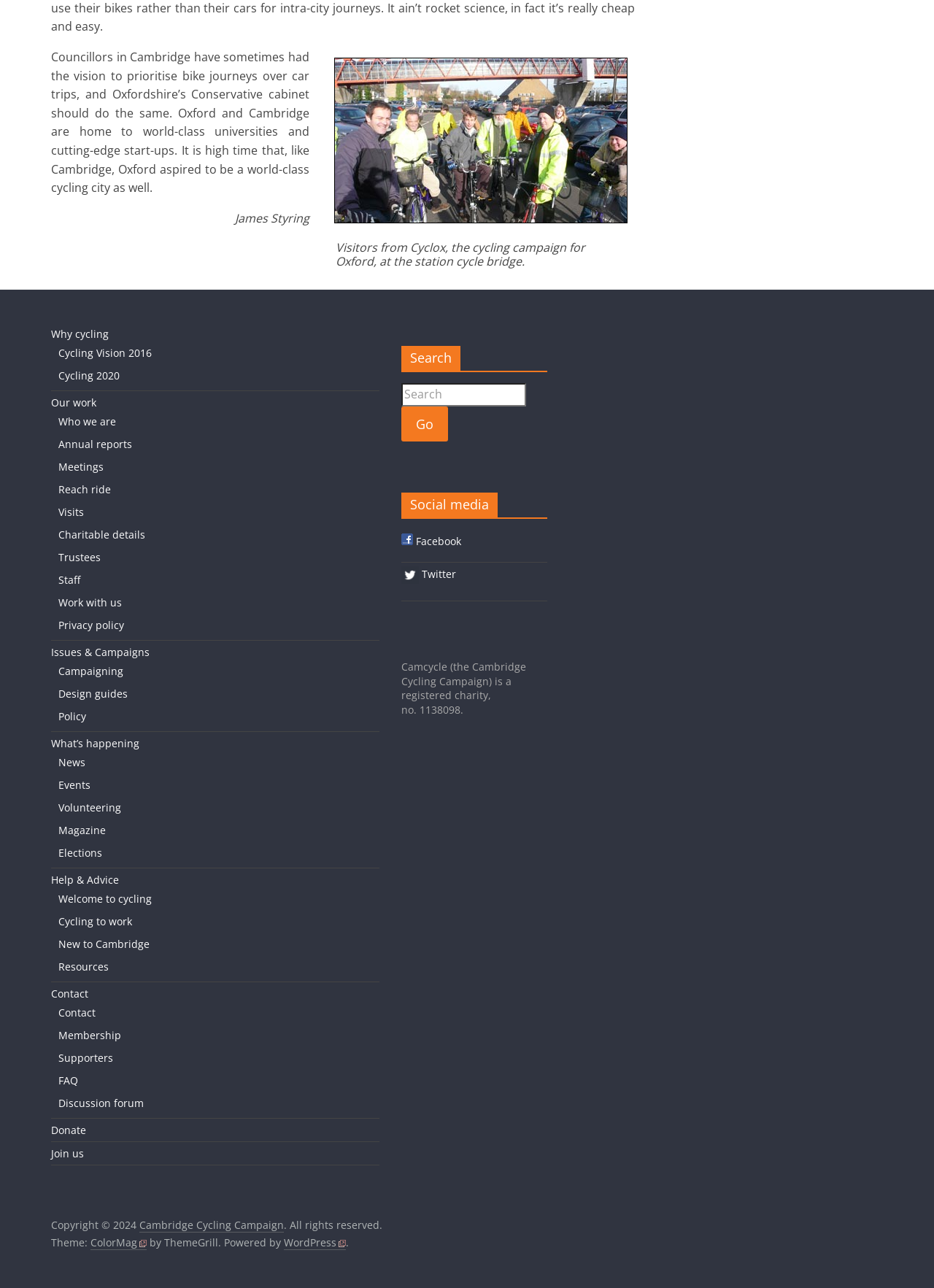Please find the bounding box coordinates of the element's region to be clicked to carry out this instruction: "Read about cycling vision".

[0.055, 0.254, 0.116, 0.265]